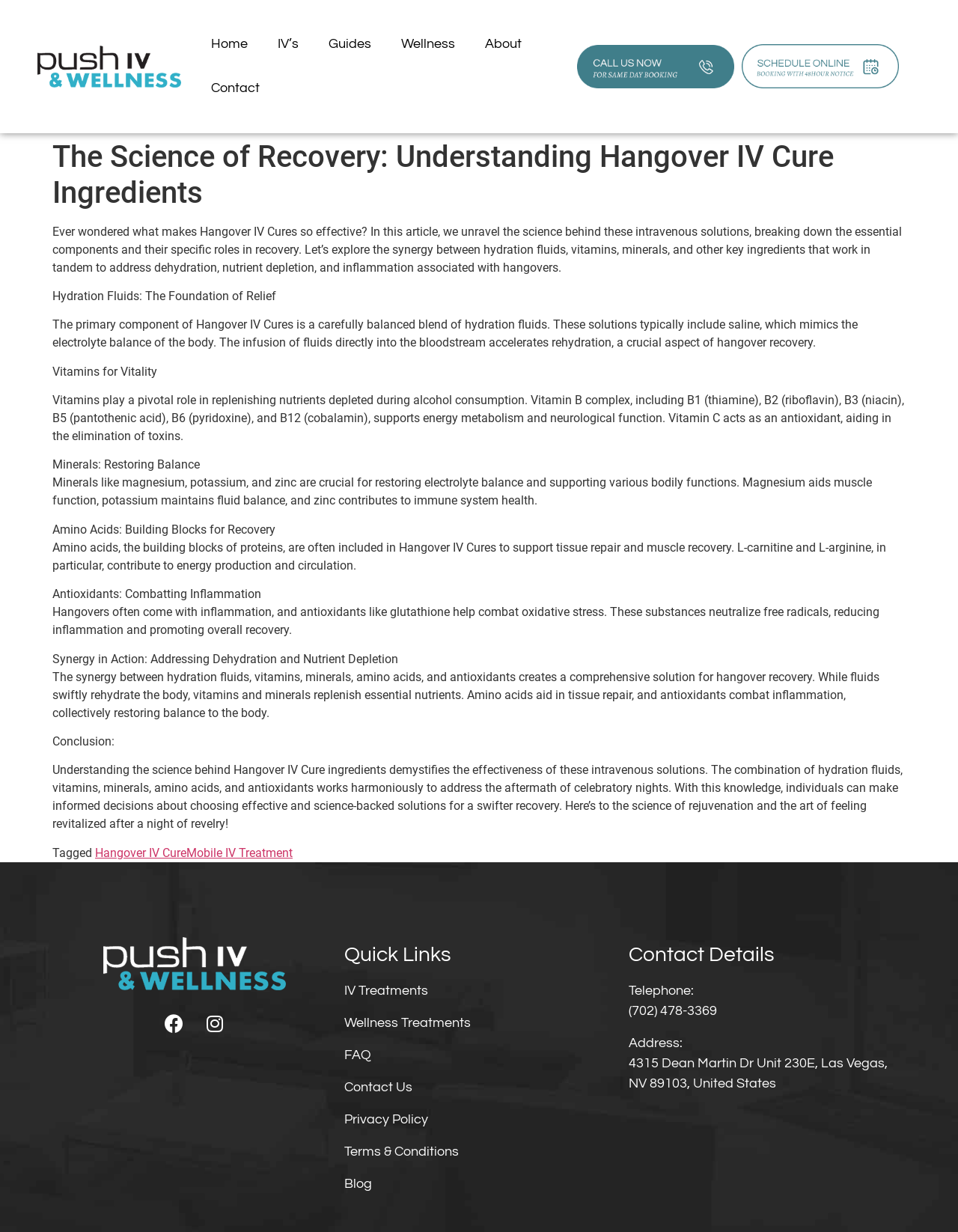What is the address of the IV treatment center?
Refer to the image and provide a detailed answer to the question.

The address of the IV treatment center is mentioned at the bottom of the webpage, which is 4315 Dean Martin Dr Unit 230E, Las Vegas, NV 89103, United States.